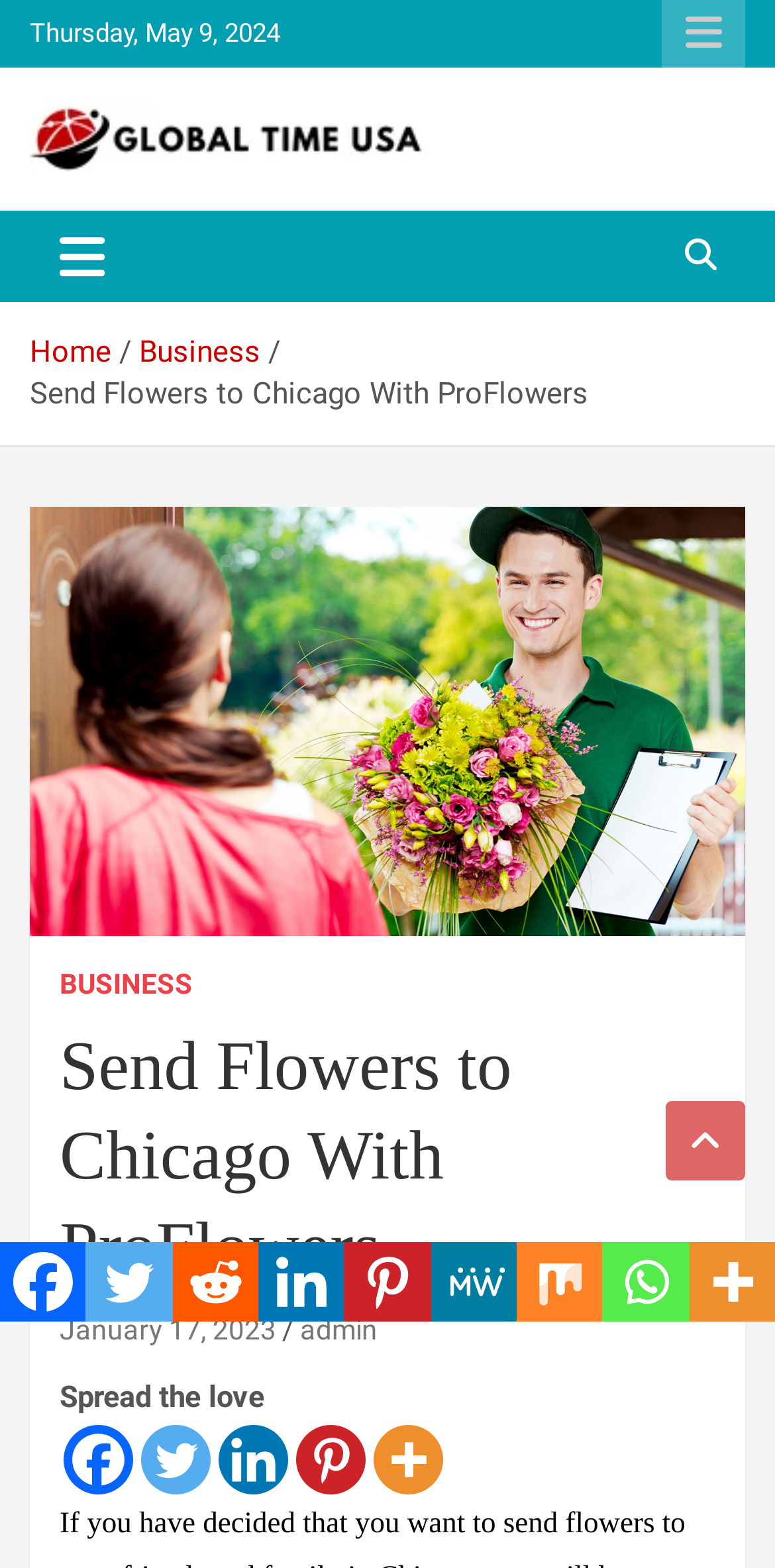Please identify the bounding box coordinates of the clickable area that will fulfill the following instruction: "Check LinkedIn social media". The coordinates should be in the format of four float numbers between 0 and 1, i.e., [left, top, right, bottom].

None